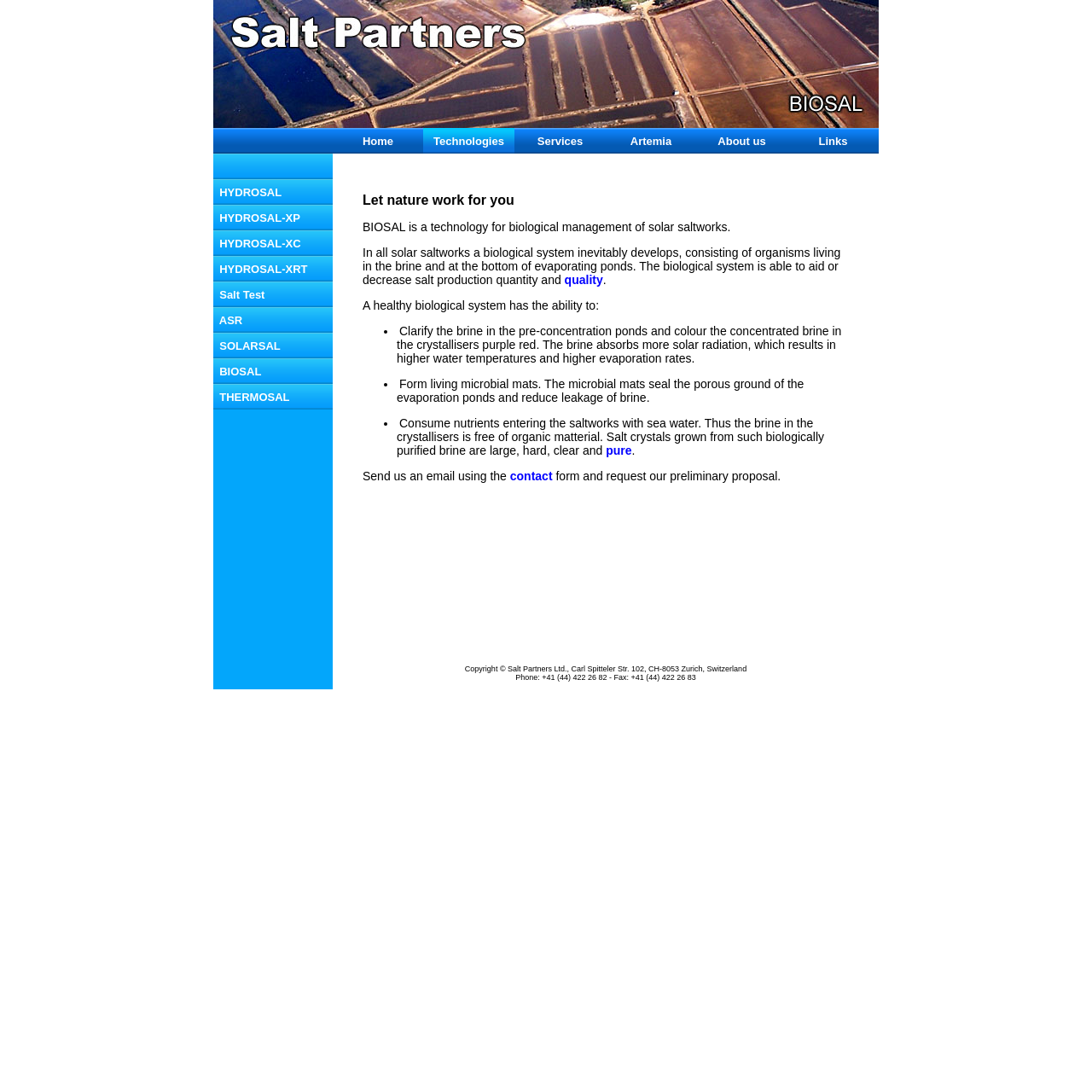Elaborate on the information and visuals displayed on the webpage.

The webpage is titled "Salt Partners Web" and has a layout divided into three main sections. 

At the top, there is a logo image "Salt Bartners BIOSAL" spanning across the entire width. 

Below the logo, there is a navigation menu with six links: "Home", "Technologies", "Services", "Artemia", "About us", and "Links". These links are evenly spaced and aligned horizontally.

The main content section is divided into two columns. The left column lists eight links: "HYDROSAL", "HYDROSAL-XP", "HYDROSAL-XC", "HYDROSAL-XRT", "Salt Test", "ASR", "SOLARSAL", and "BIOSAL". These links are stacked vertically, with each link taking up a small portion of the column.

The right column contains a lengthy paragraph of text describing BIOSAL technology, which is a biological management system for solar saltworks. The text explains how BIOSAL works, its benefits, and its ability to improve salt production quality. The paragraph is divided into sections with bullet points, and there are links to "quality" and "pure" within the text. At the end of the paragraph, there is a call-to-action to send an email using a contact form to request a preliminary proposal.